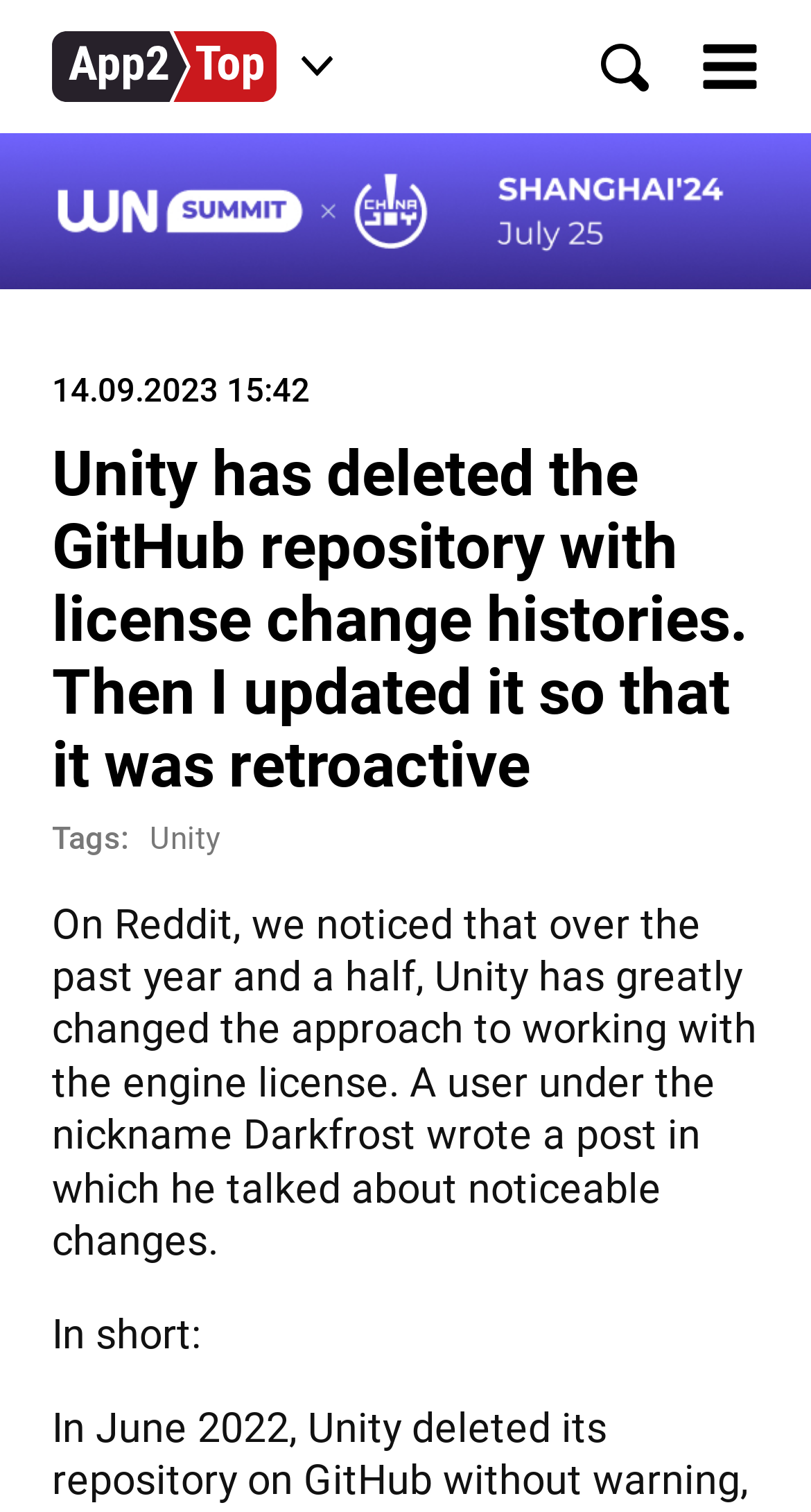What is the purpose of the button on the top-right corner?
Answer the question with a single word or phrase, referring to the image.

Search